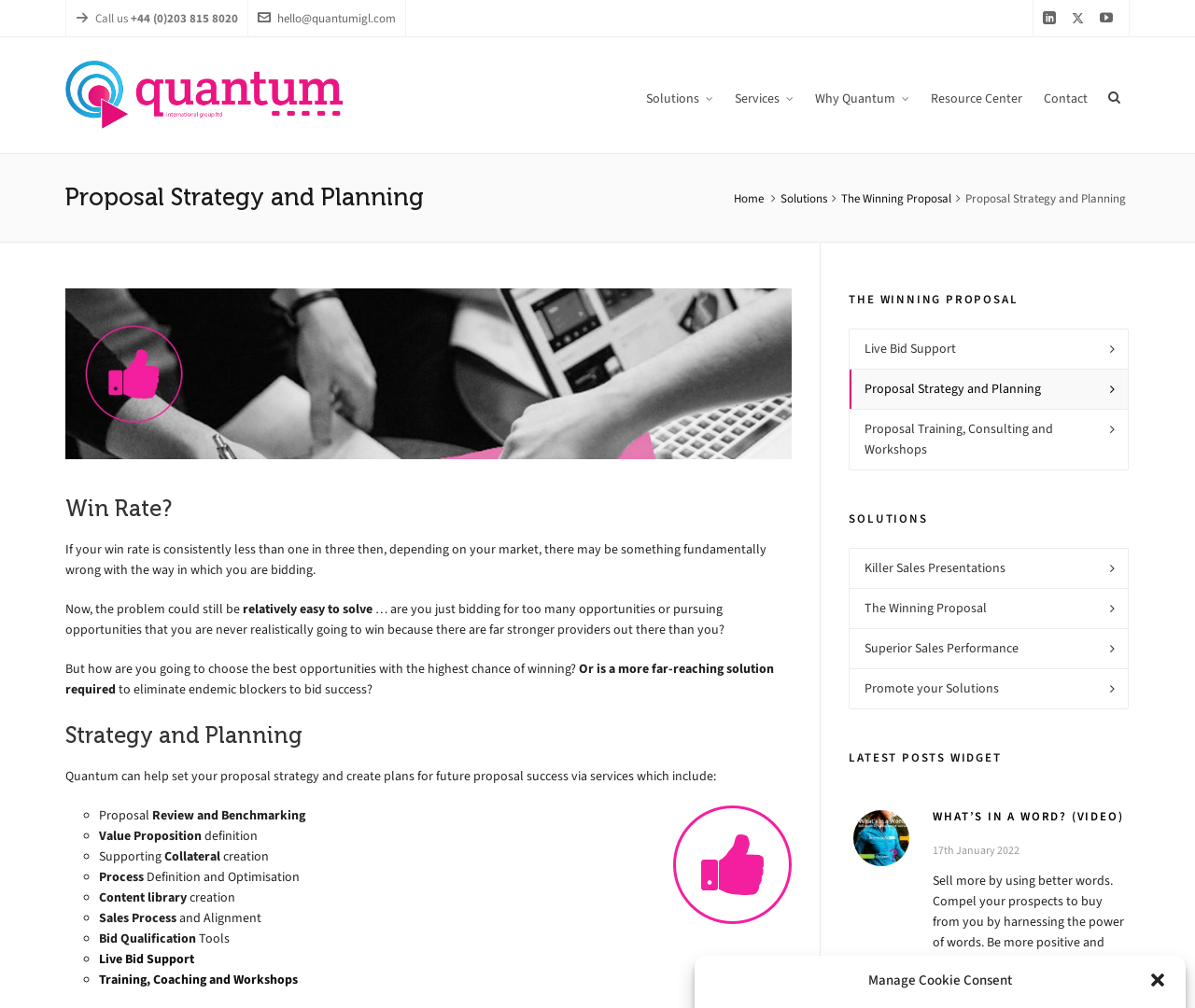Find the bounding box coordinates for the UI element whose description is: "Why Quantum". The coordinates should be four float numbers between 0 and 1, in the format [left, top, right, bottom].

[0.673, 0.037, 0.77, 0.153]